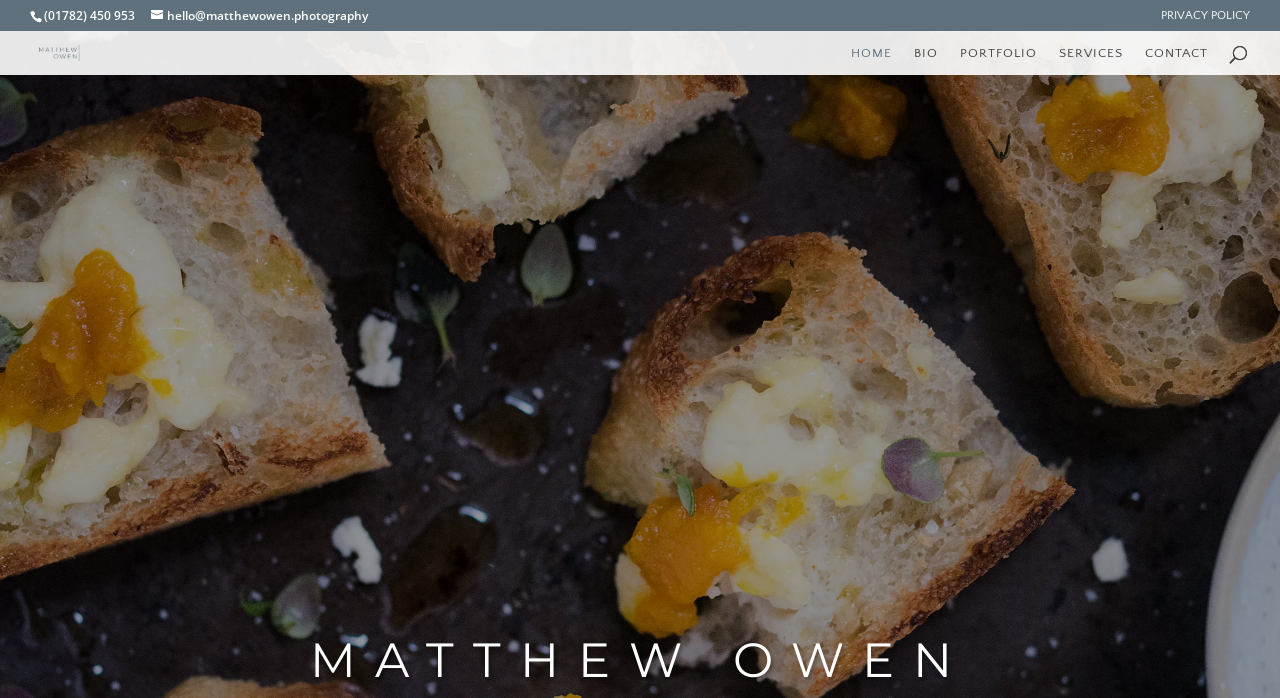Identify the bounding box of the HTML element described here: "All Category". Provide the coordinates as four float numbers between 0 and 1: [left, top, right, bottom].

None